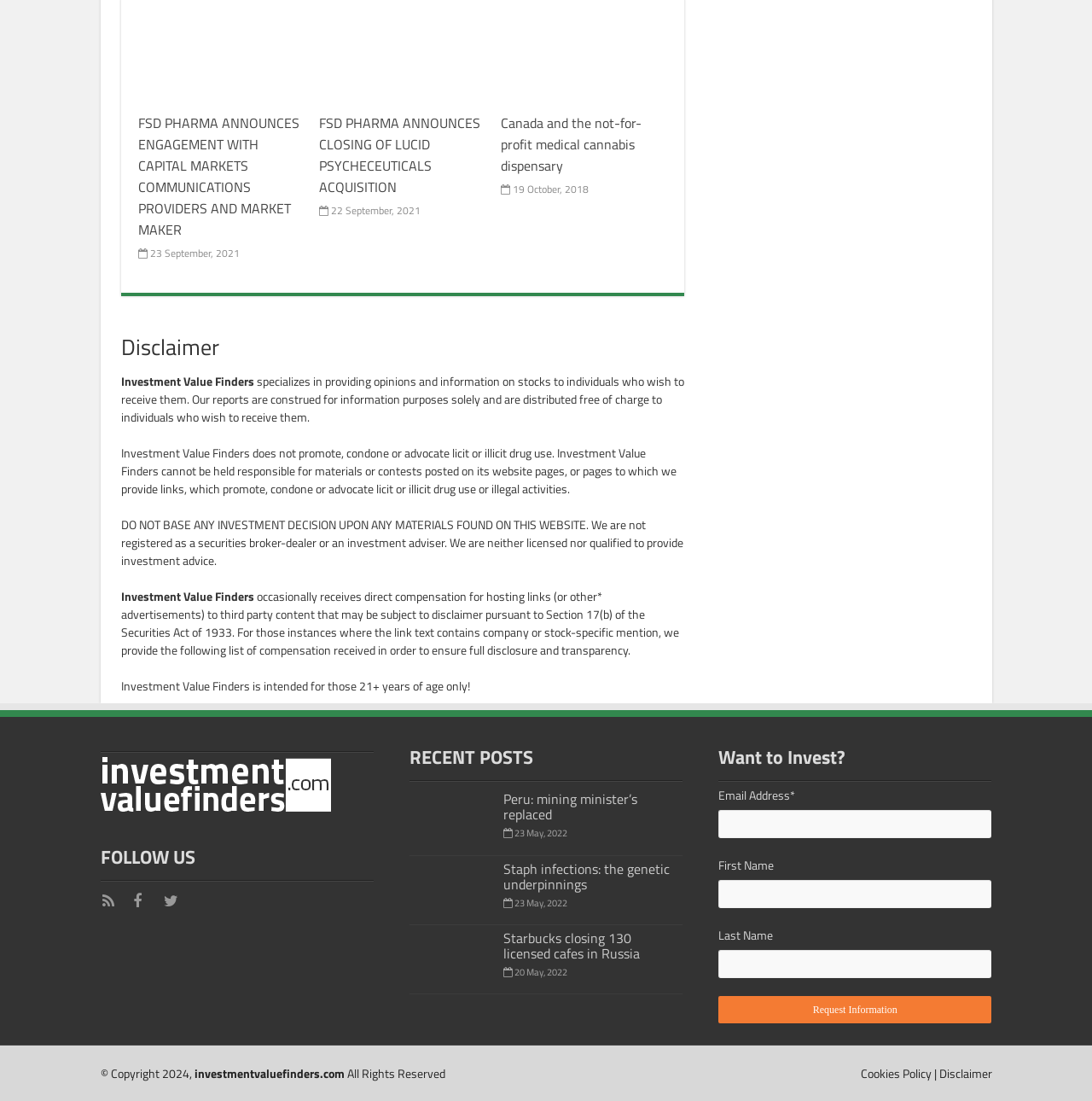Locate the bounding box coordinates of the area that needs to be clicked to fulfill the following instruction: "Click on the 'FSD PHARMA ANNOUNCES ENGAGEMENT WITH CAPITAL MARKETS COMMUNICATIONS PROVIDERS AND MARKET MAKER' link". The coordinates should be in the format of four float numbers between 0 and 1, namely [left, top, right, bottom].

[0.126, 0.014, 0.278, 0.094]